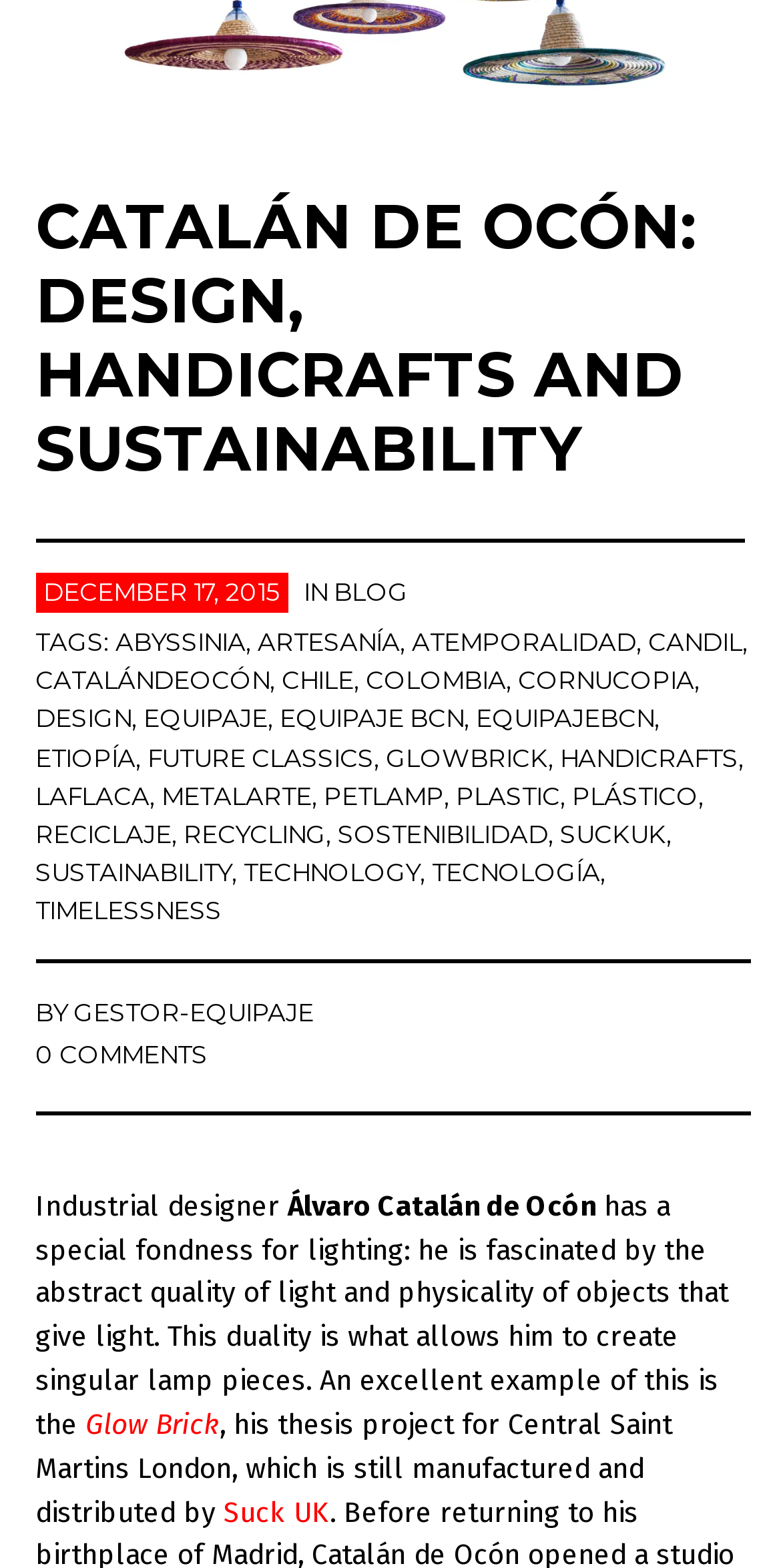Identify the bounding box of the HTML element described here: "TECNOLOGÍA". Provide the coordinates as four float numbers between 0 and 1: [left, top, right, bottom].

[0.553, 0.546, 0.768, 0.566]